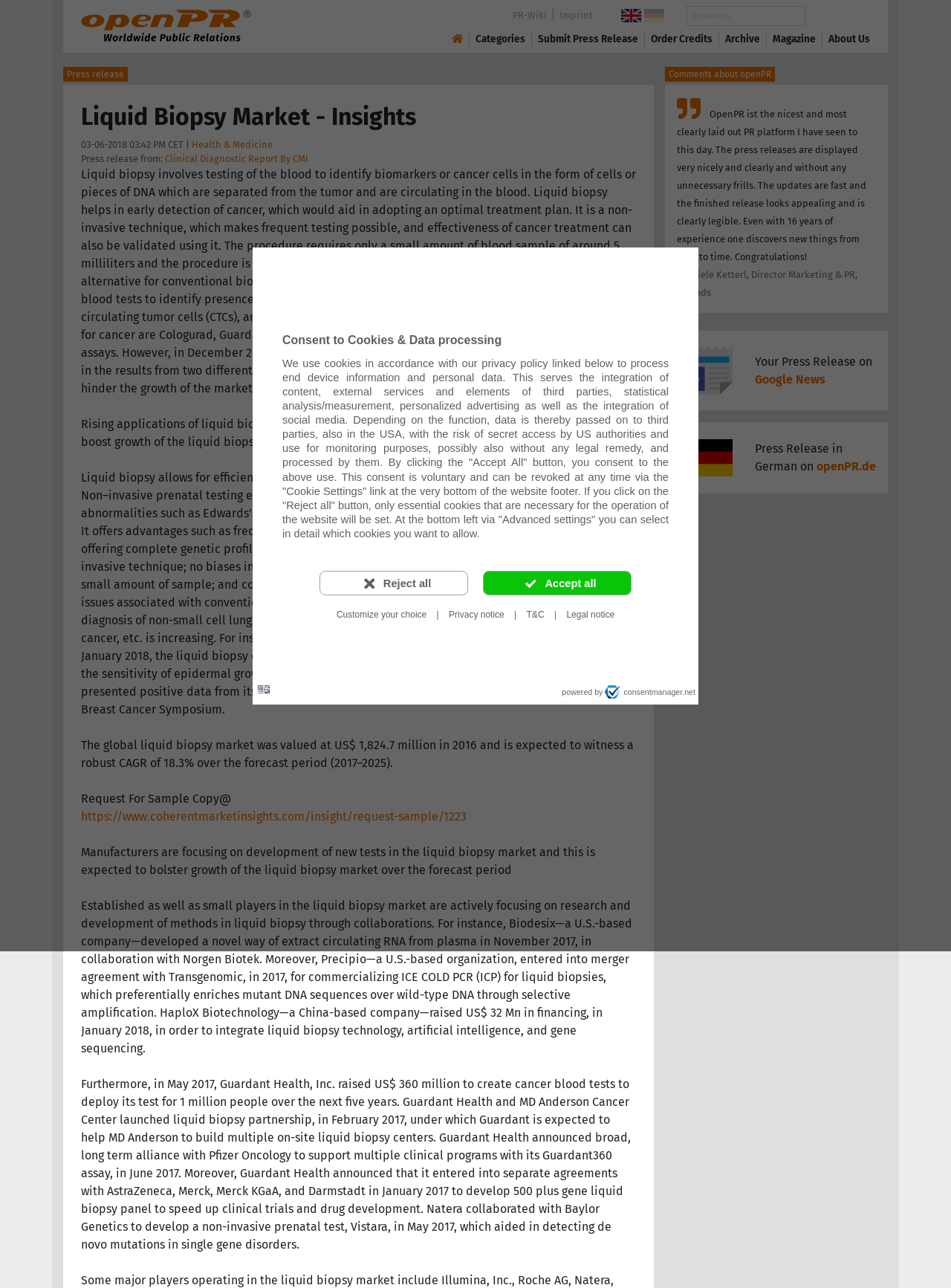Determine the bounding box coordinates of the region I should click to achieve the following instruction: "View the PR-Wiki page". Ensure the bounding box coordinates are four float numbers between 0 and 1, i.e., [left, top, right, bottom].

[0.533, 0.006, 0.581, 0.017]